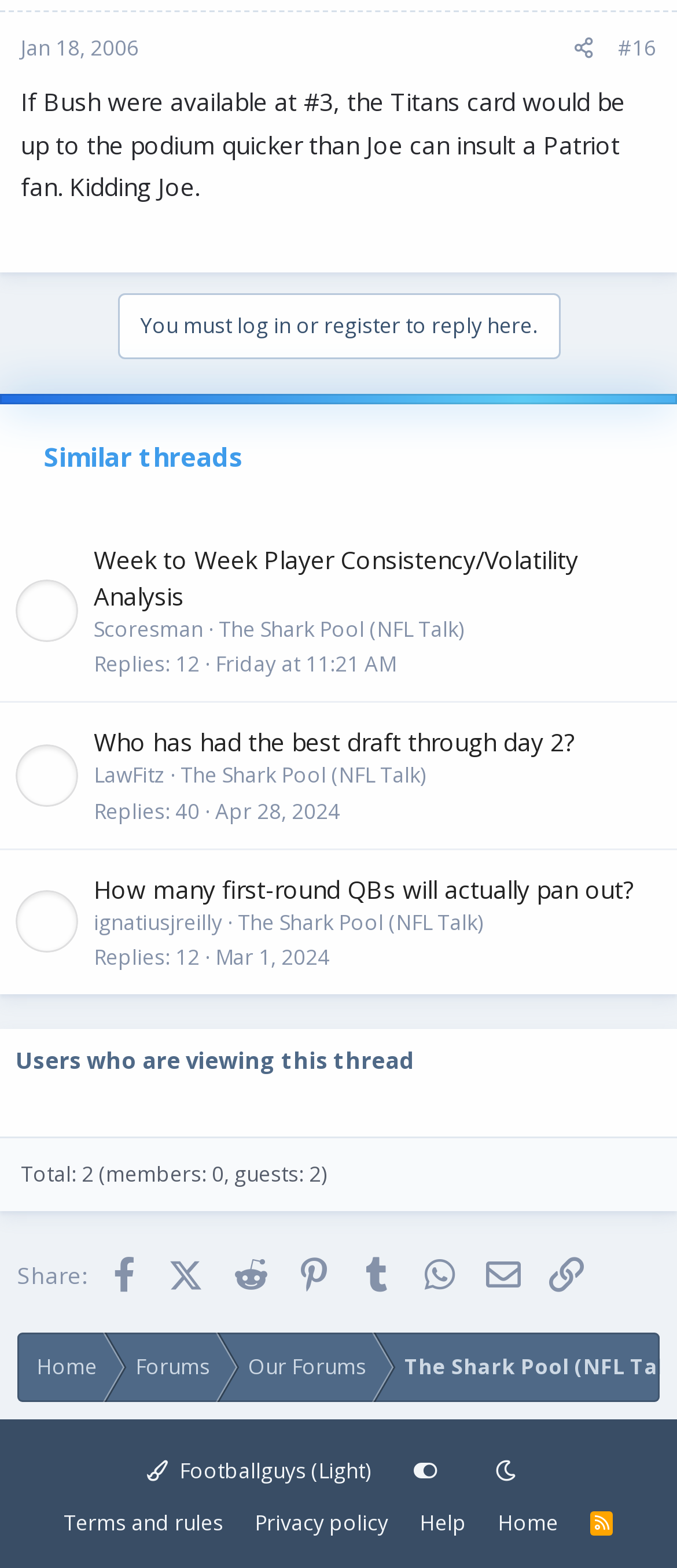Can you provide the bounding box coordinates for the element that should be clicked to implement the instruction: "Click on the 'Share' link"?

[0.831, 0.018, 0.895, 0.044]